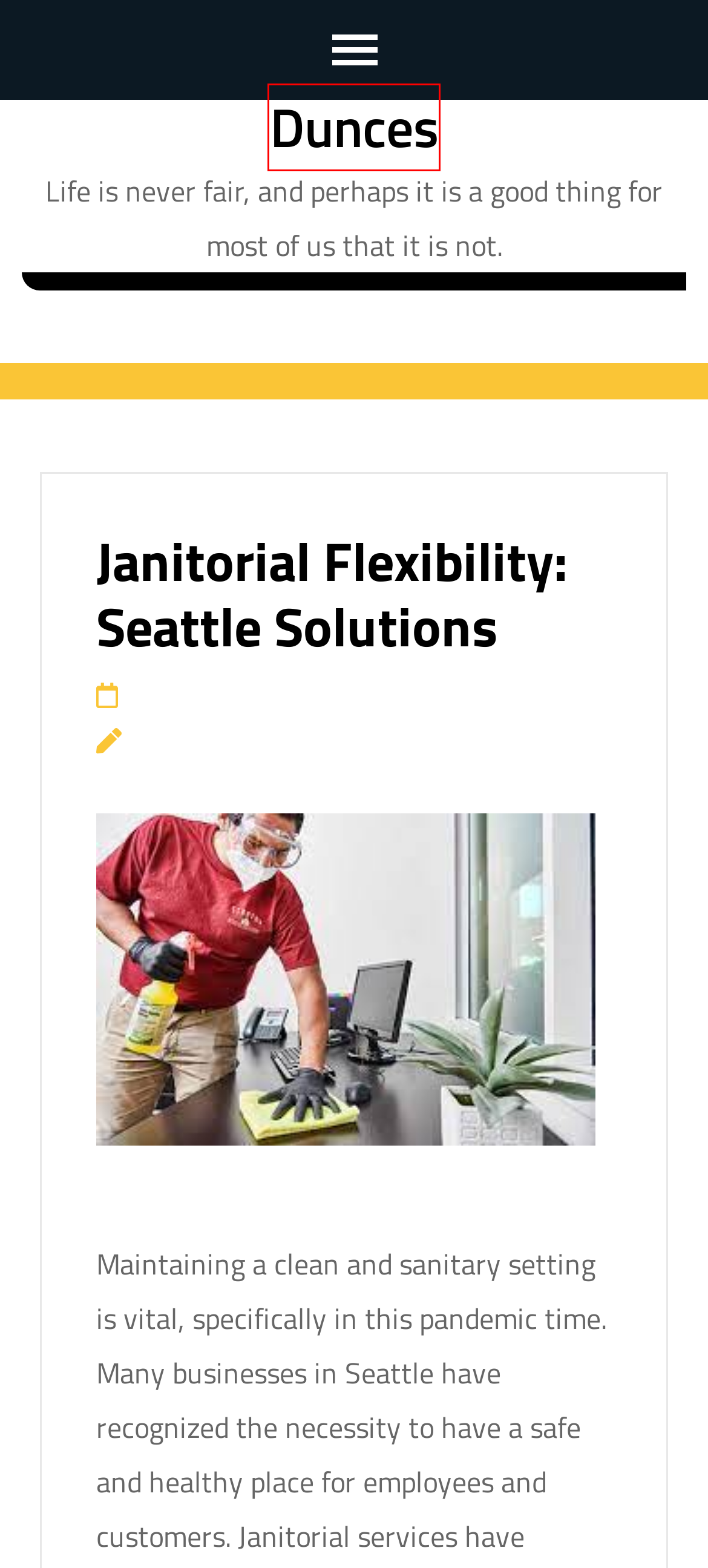You are given a screenshot of a webpage with a red rectangle bounding box. Choose the best webpage description that matches the new webpage after clicking the element in the bounding box. Here are the candidates:
A. Sustainable Style: Bamboo Shirts for a Greener Tomorrow – Dunces
B. Business – Dunces
C. Achieve Instagram Stardom: Buy Fans and Become an Influencer Powerhouse – Dunces
D. Privacy Policy – Dunces
E. Janitorial Services Seattle - Commercial Office Cleaning
F. Dunces – Life is never fair, and perhaps it is a good thing for most of us that it is not.
G. Social Media – Dunces
H. Service – Dunces

F